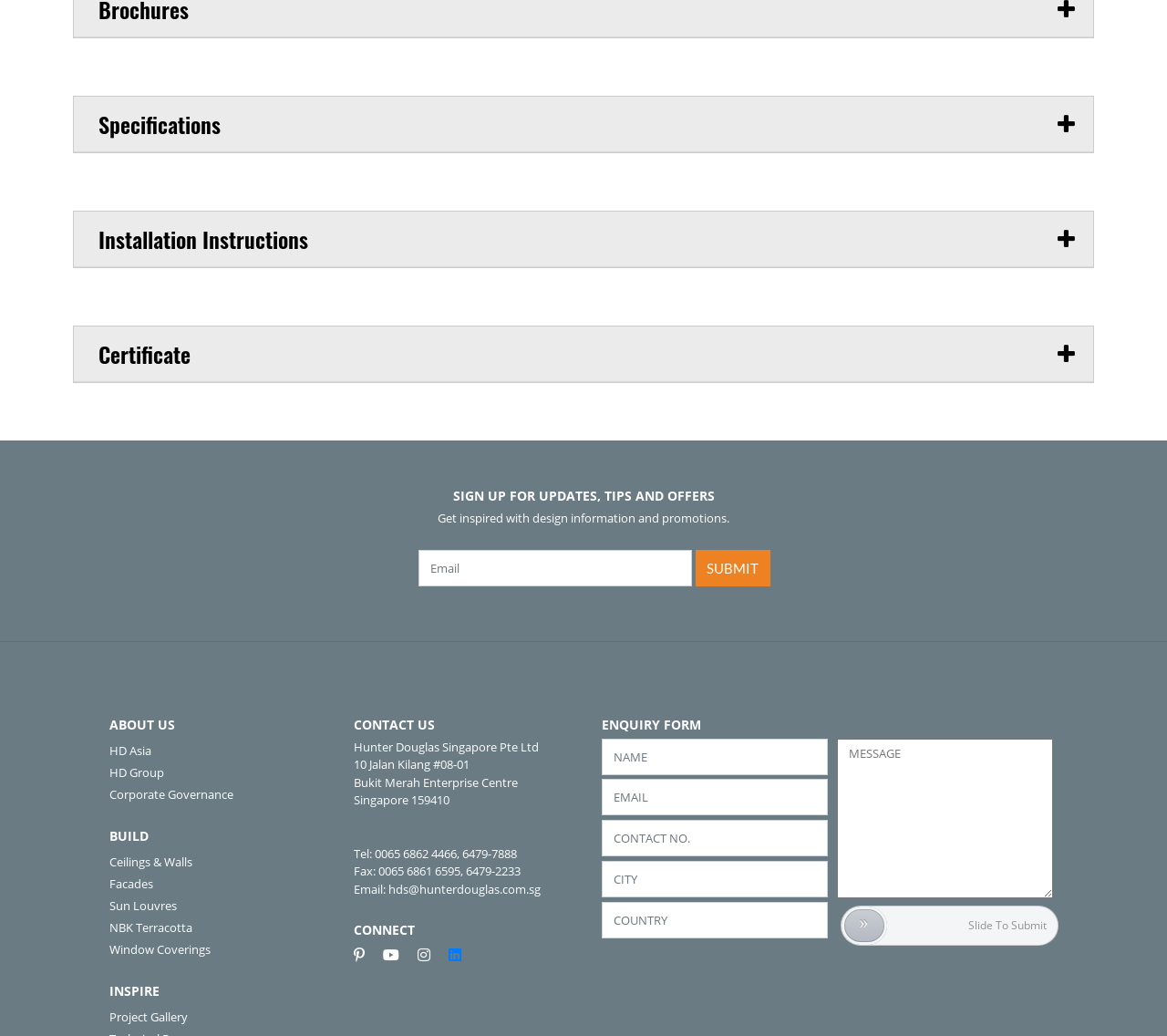Please find the bounding box coordinates in the format (top-left x, top-left y, bottom-right x, bottom-right y) for the given element description. Ensure the coordinates are floating point numbers between 0 and 1. Description: name="email" placeholder="EMAIL"

[0.516, 0.752, 0.709, 0.787]